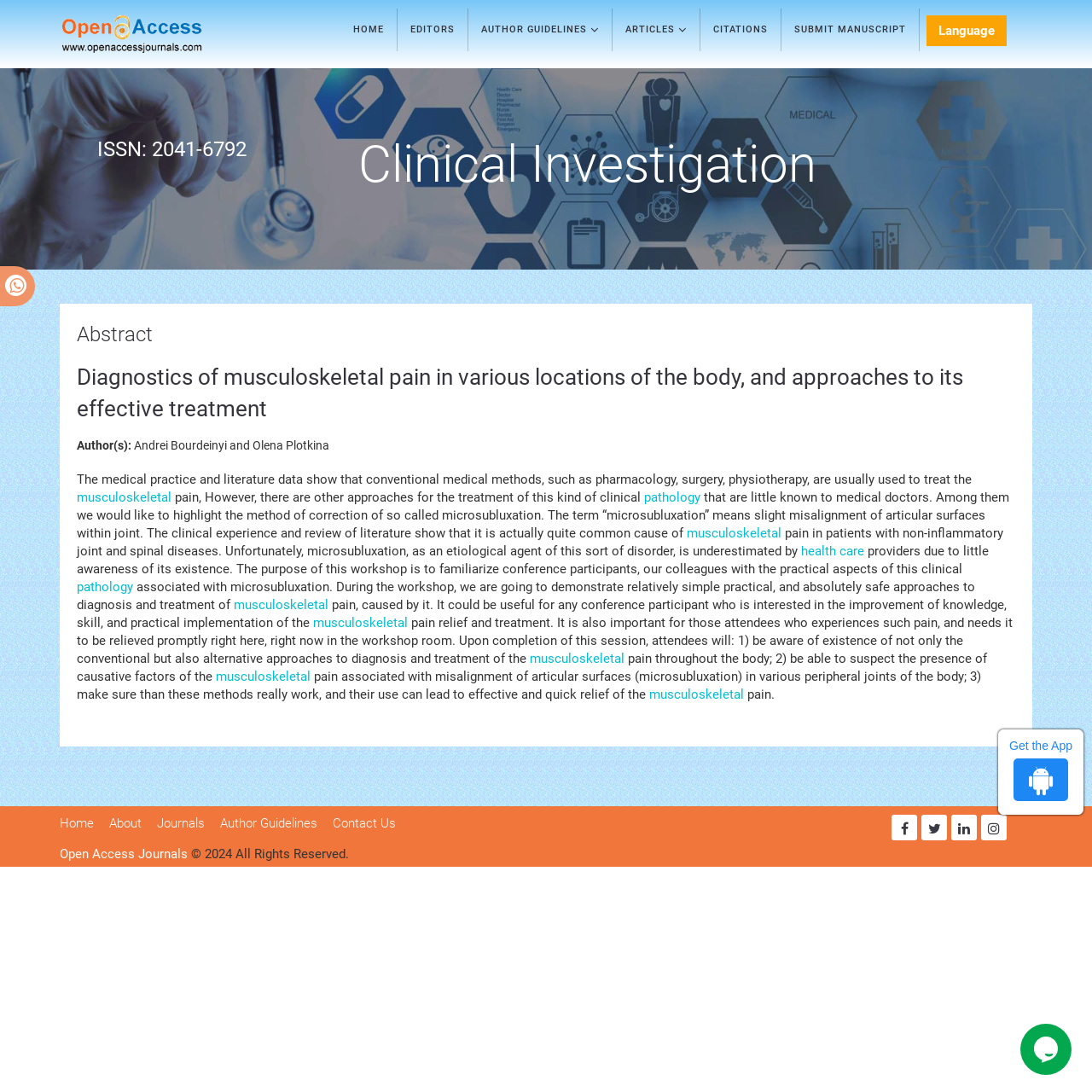Locate the bounding box coordinates of the clickable area to execute the instruction: "Read the abstract of the article". Provide the coordinates as four float numbers between 0 and 1, represented as [left, top, right, bottom].

[0.07, 0.293, 0.93, 0.32]